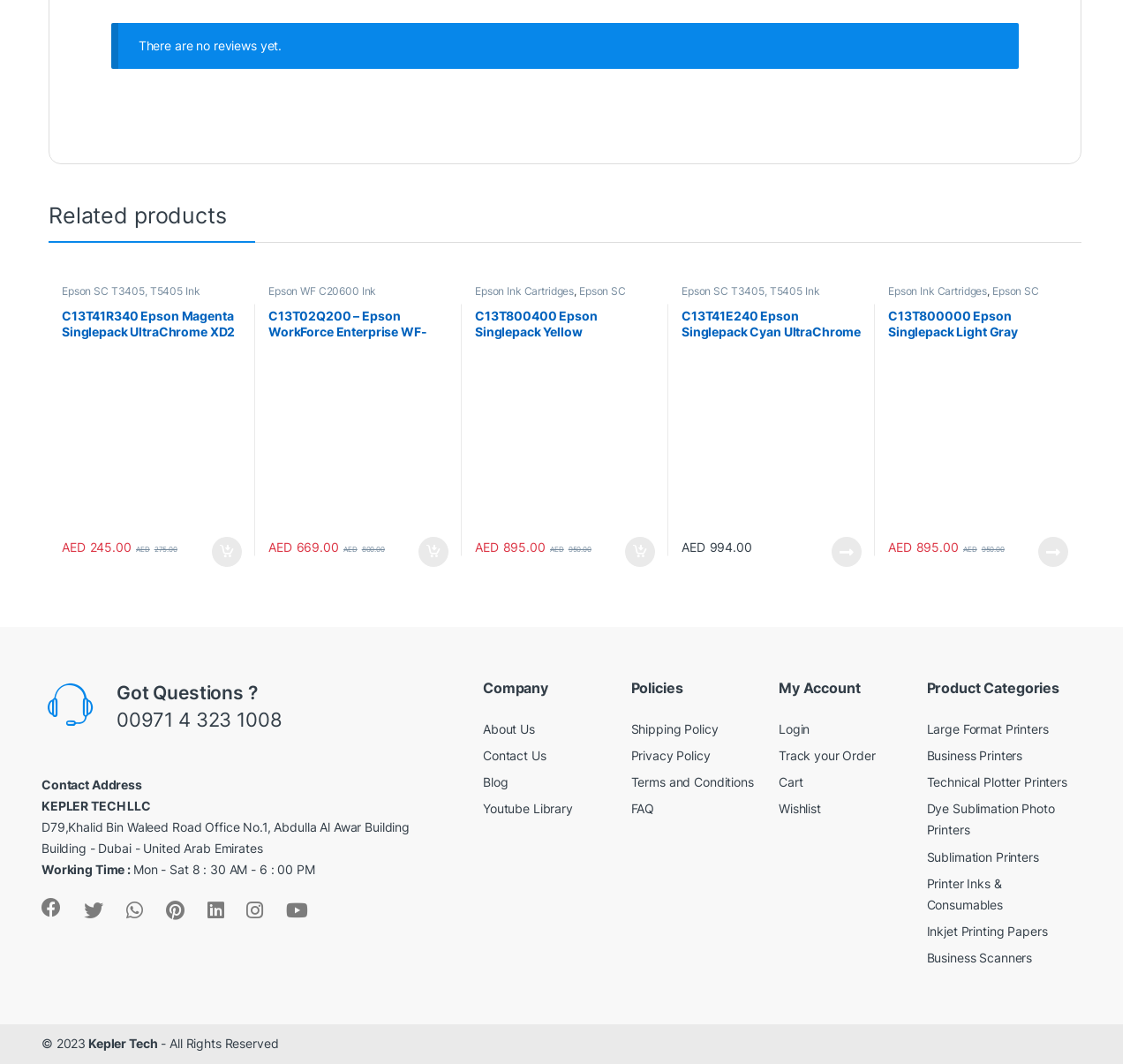Determine the bounding box coordinates (top-left x, top-left y, bottom-right x, bottom-right y) of the UI element described in the following text: Blog

[0.427, 0.728, 0.45, 0.742]